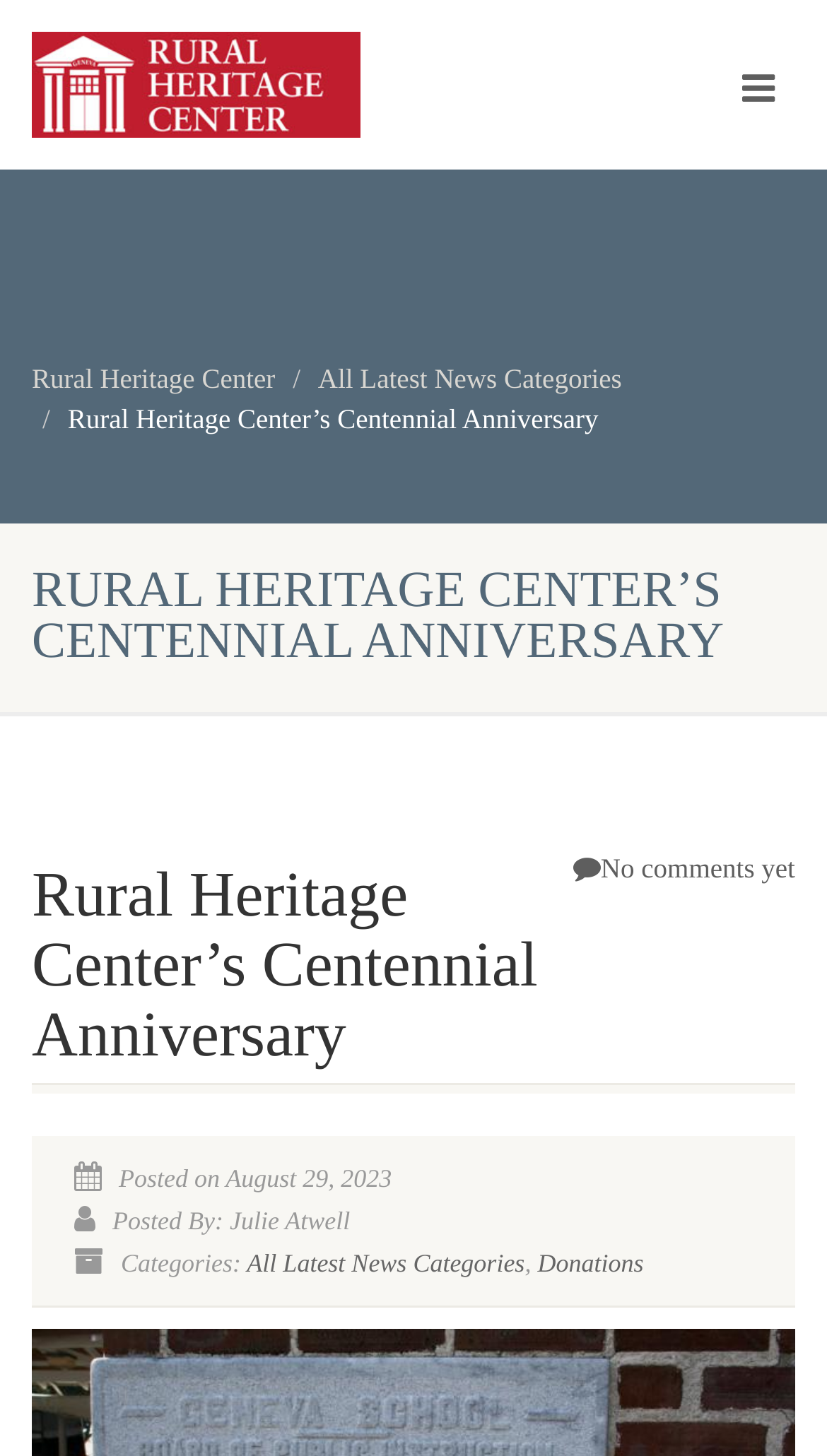Answer the question in a single word or phrase:
Who is the author of the post?

Julie Atwell